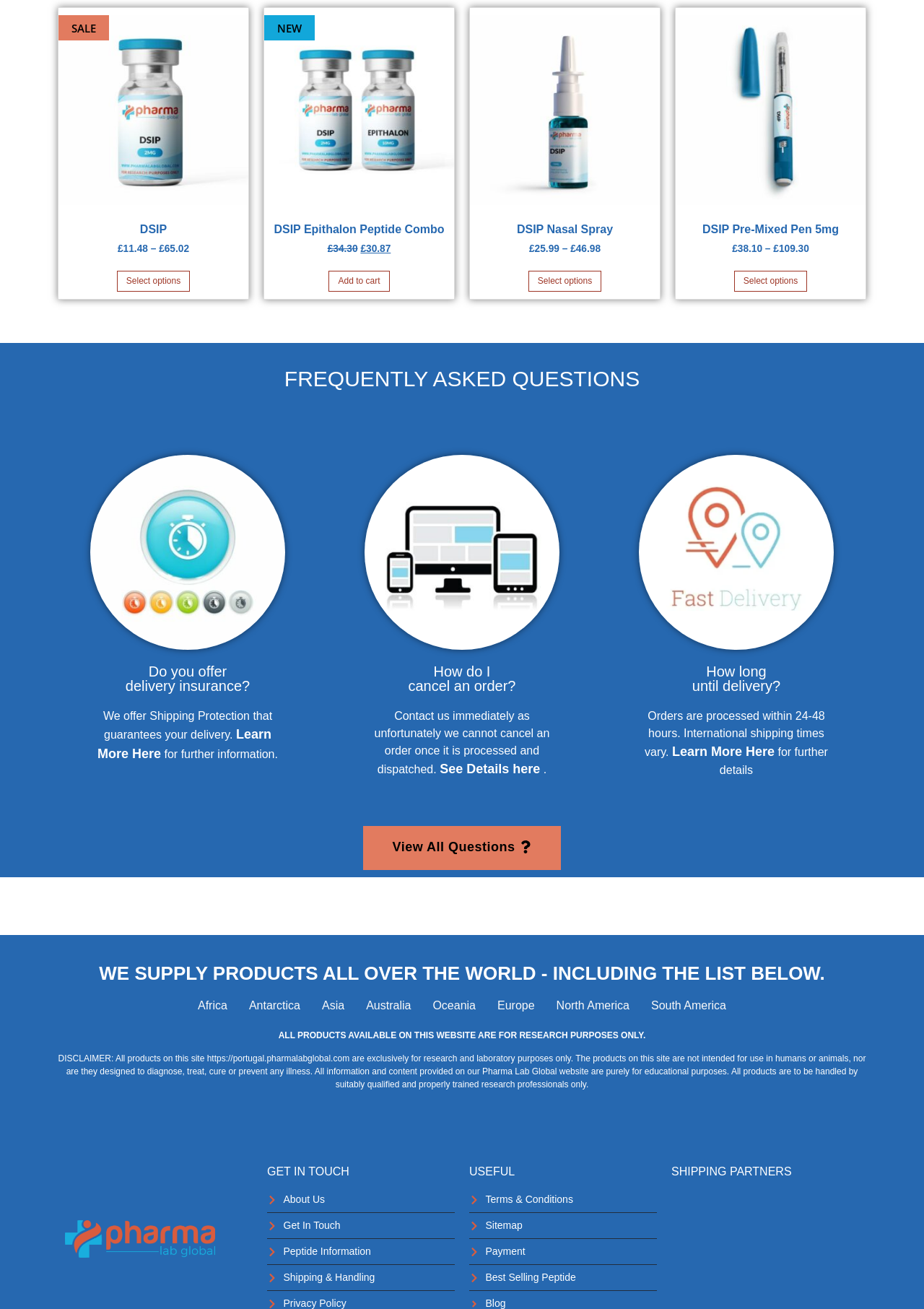Based on the element description Sitemap, identify the bounding box of the UI element in the given webpage screenshot. The coordinates should be in the format (top-left x, top-left y, bottom-right x, bottom-right y) and must be between 0 and 1.

[0.508, 0.931, 0.711, 0.942]